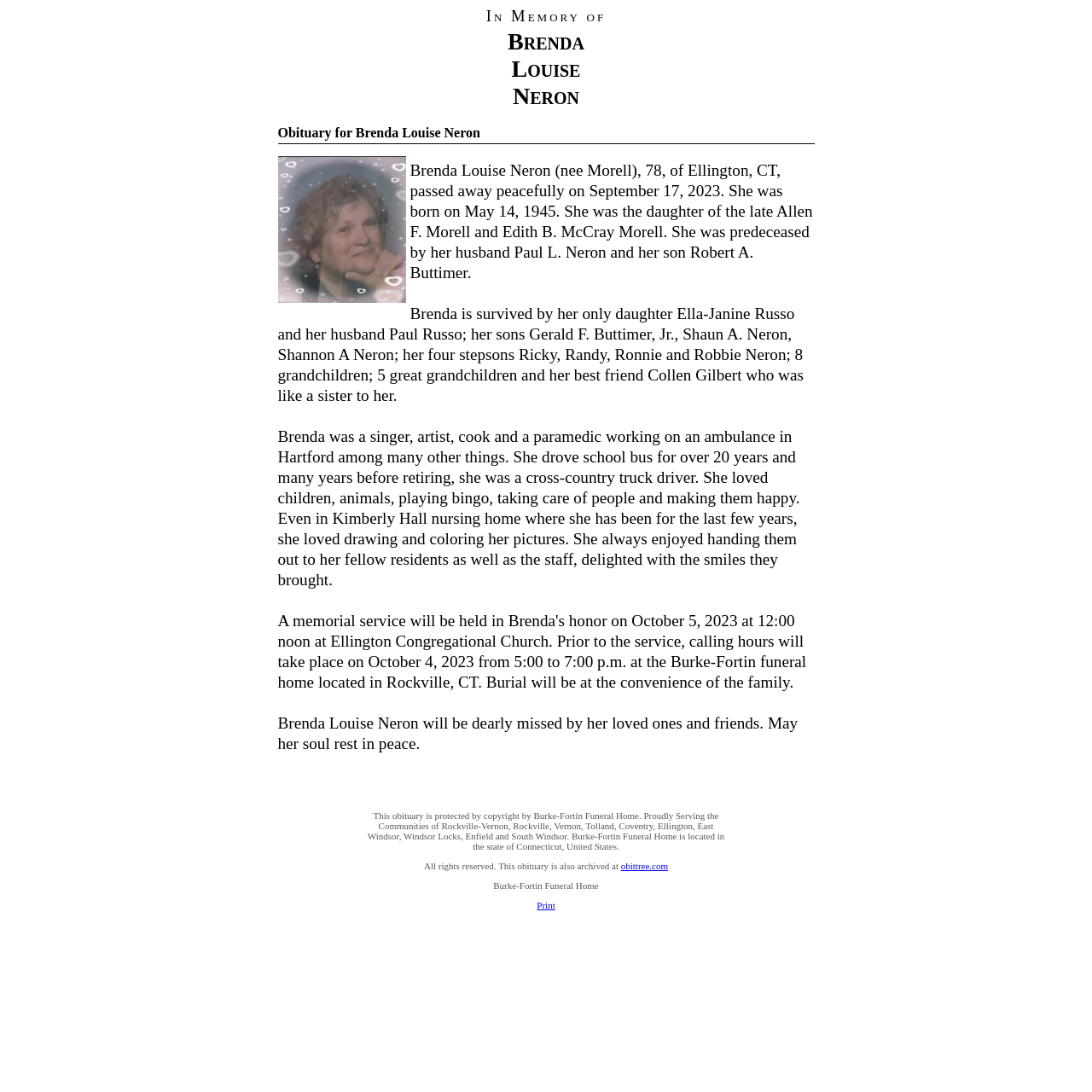What is the name of Brenda's daughter?
Based on the visual content, answer with a single word or a brief phrase.

Ella-Janine Russo